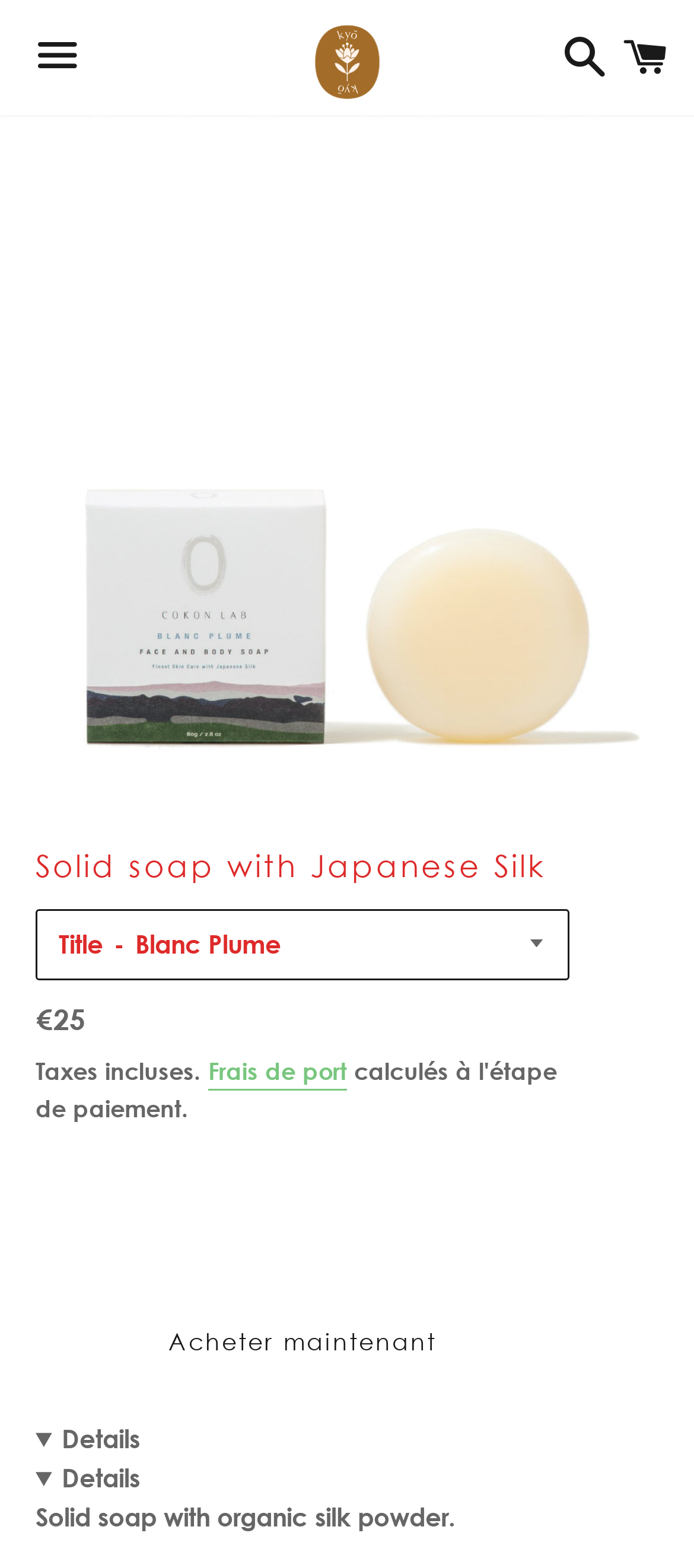Please pinpoint the bounding box coordinates for the region I should click to adhere to this instruction: "Buy now".

[0.051, 0.829, 0.821, 0.882]